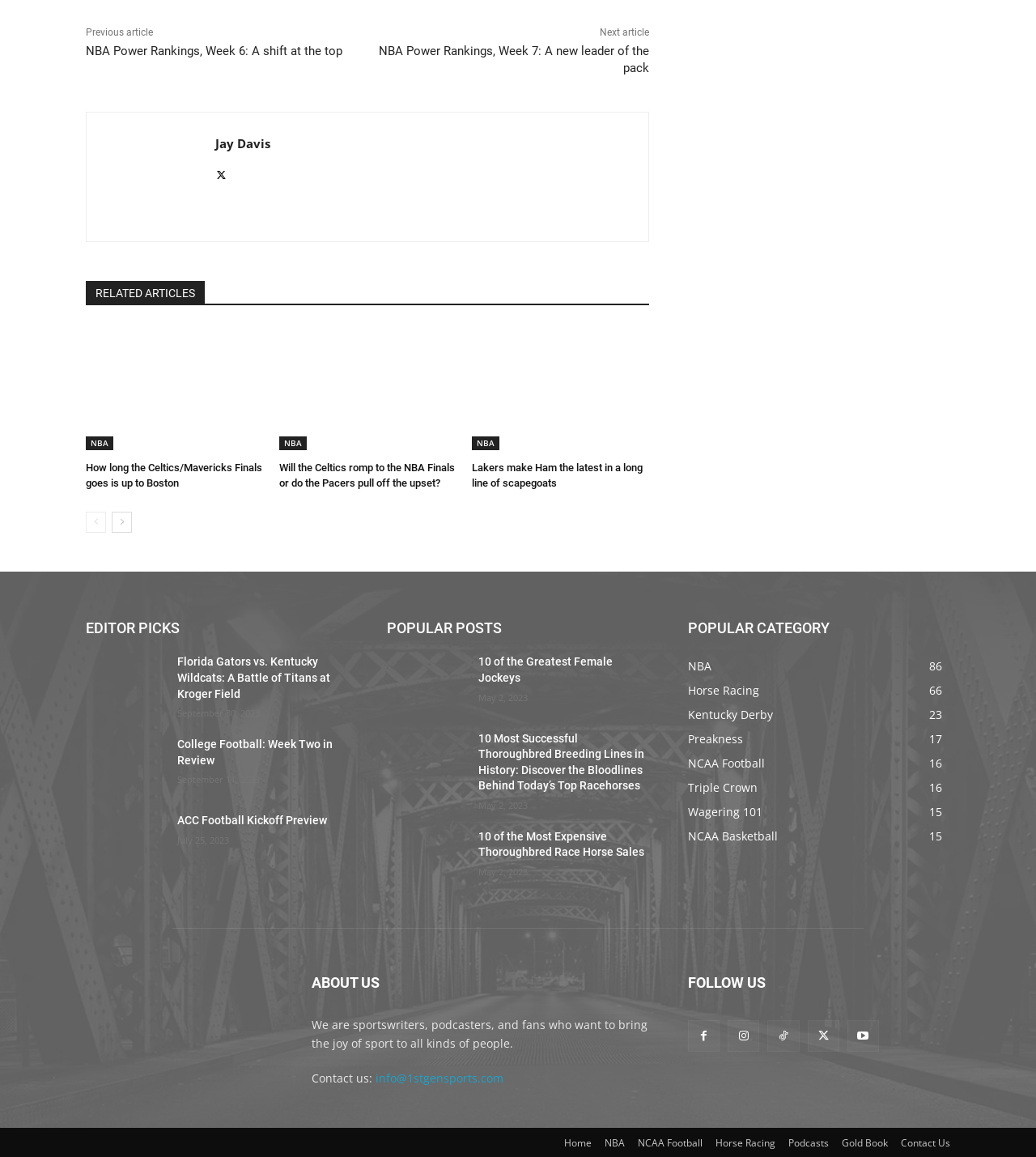What is the topic of the 'EDITOR PICKS' section?
Give a single word or phrase as your answer by examining the image.

Sports